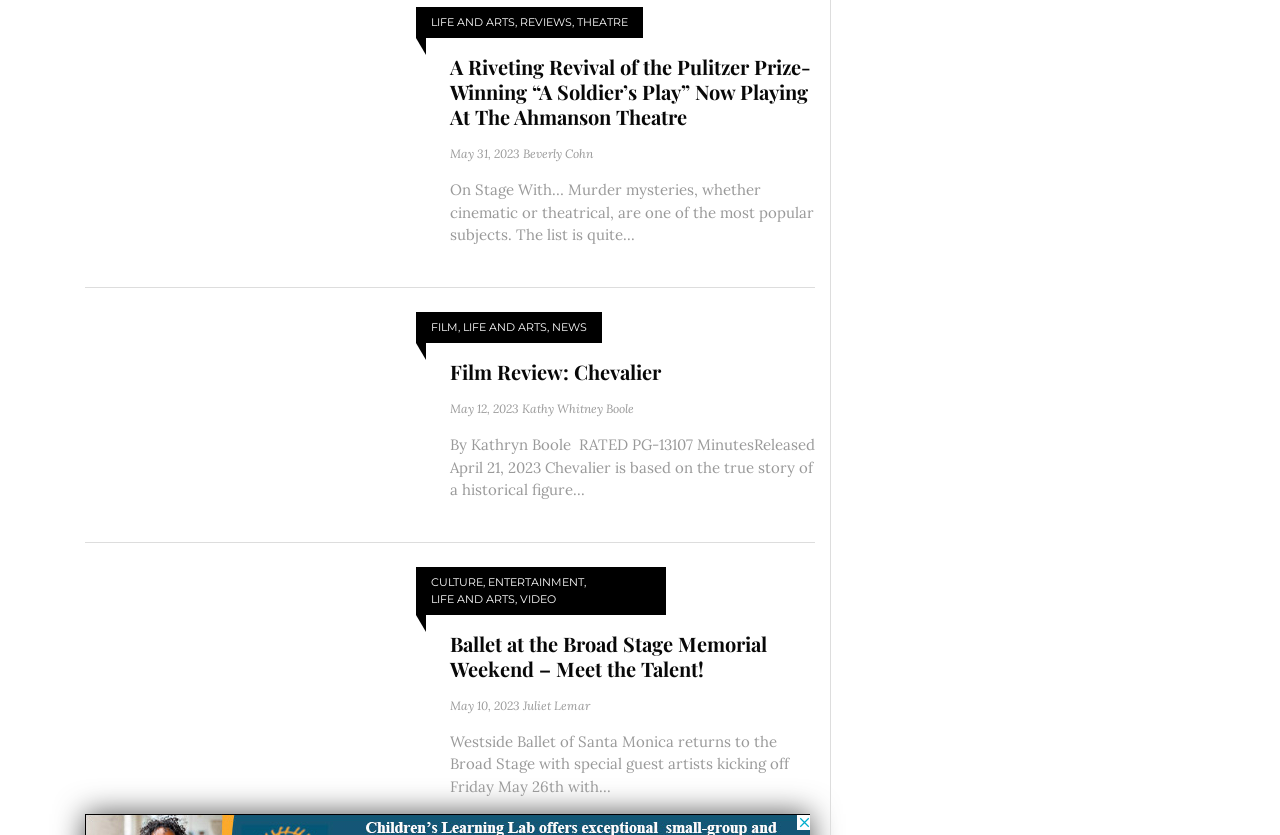Please identify the bounding box coordinates of the clickable region that I should interact with to perform the following instruction: "Click on 'A Soldier’s Play' review". The coordinates should be expressed as four float numbers between 0 and 1, i.e., [left, top, right, bottom].

[0.352, 0.065, 0.637, 0.155]